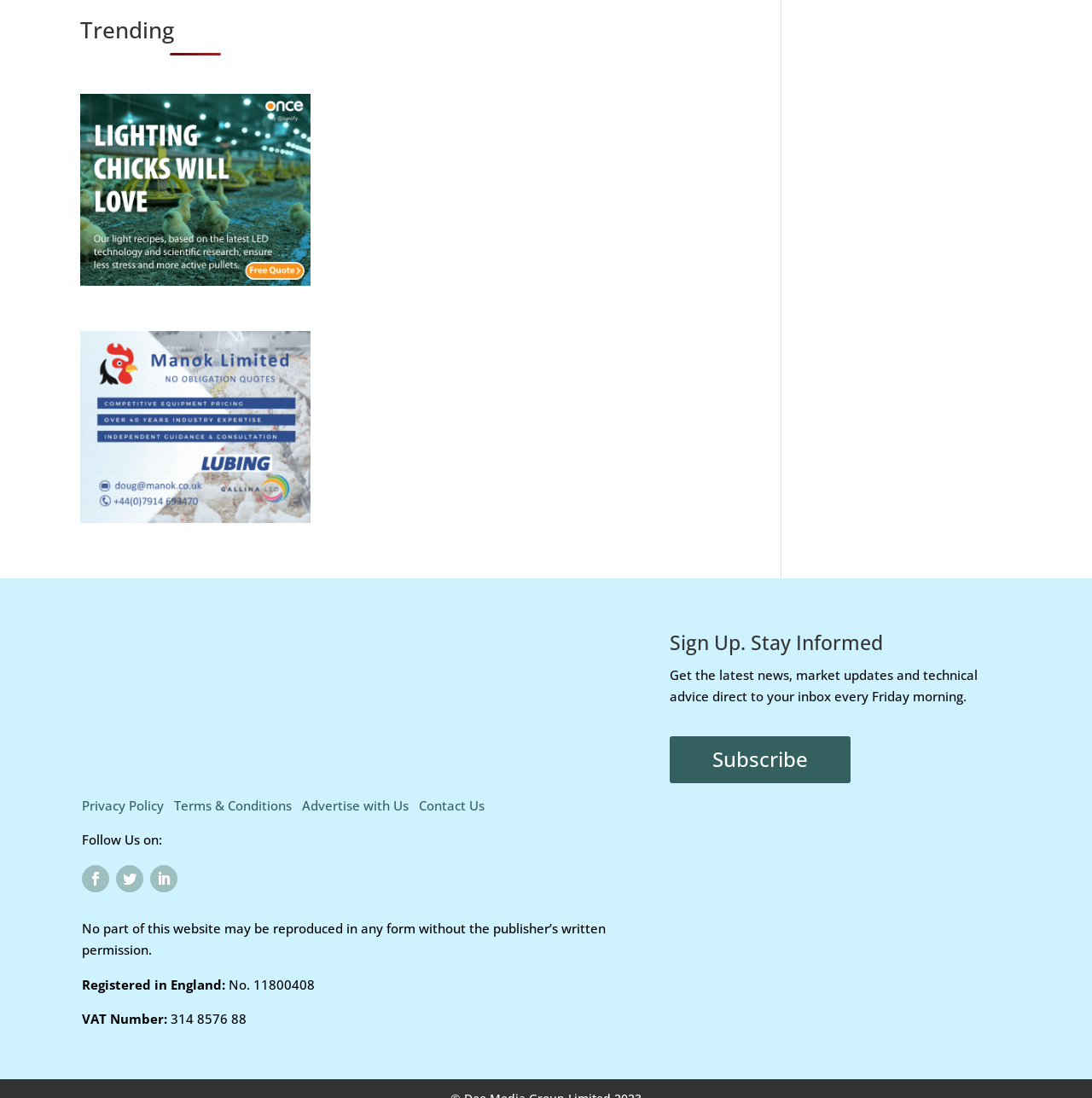From the element description: "Advertise with Us", extract the bounding box coordinates of the UI element. The coordinates should be expressed as four float numbers between 0 and 1, in the order [left, top, right, bottom].

[0.277, 0.725, 0.374, 0.741]